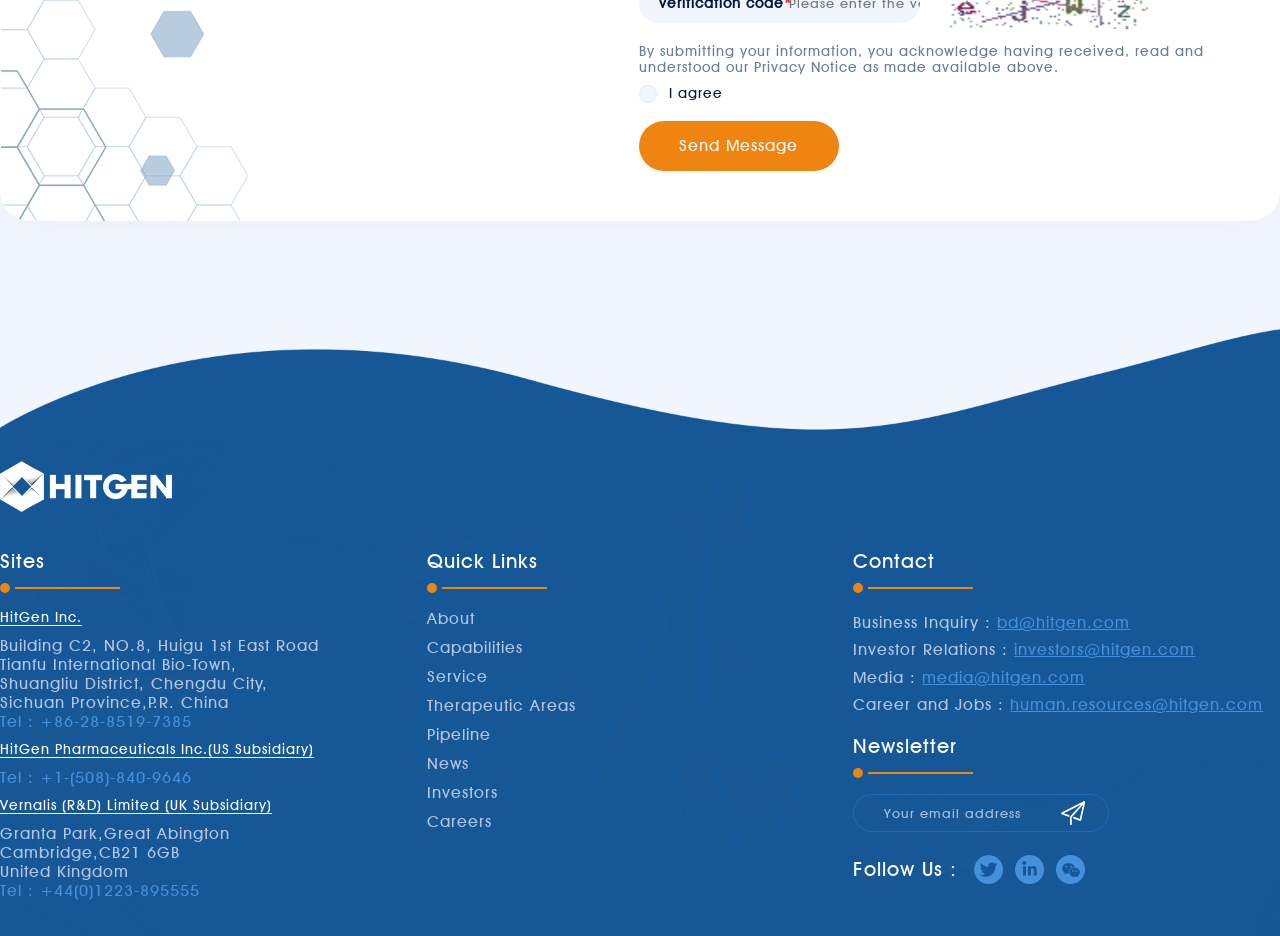Please specify the bounding box coordinates in the format (top-left x, top-left y, bottom-right x, bottom-right y), with values ranging from 0 to 1. Identify the bounding box for the UI component described as follows: Careers

[0.333, 0.868, 0.384, 0.888]